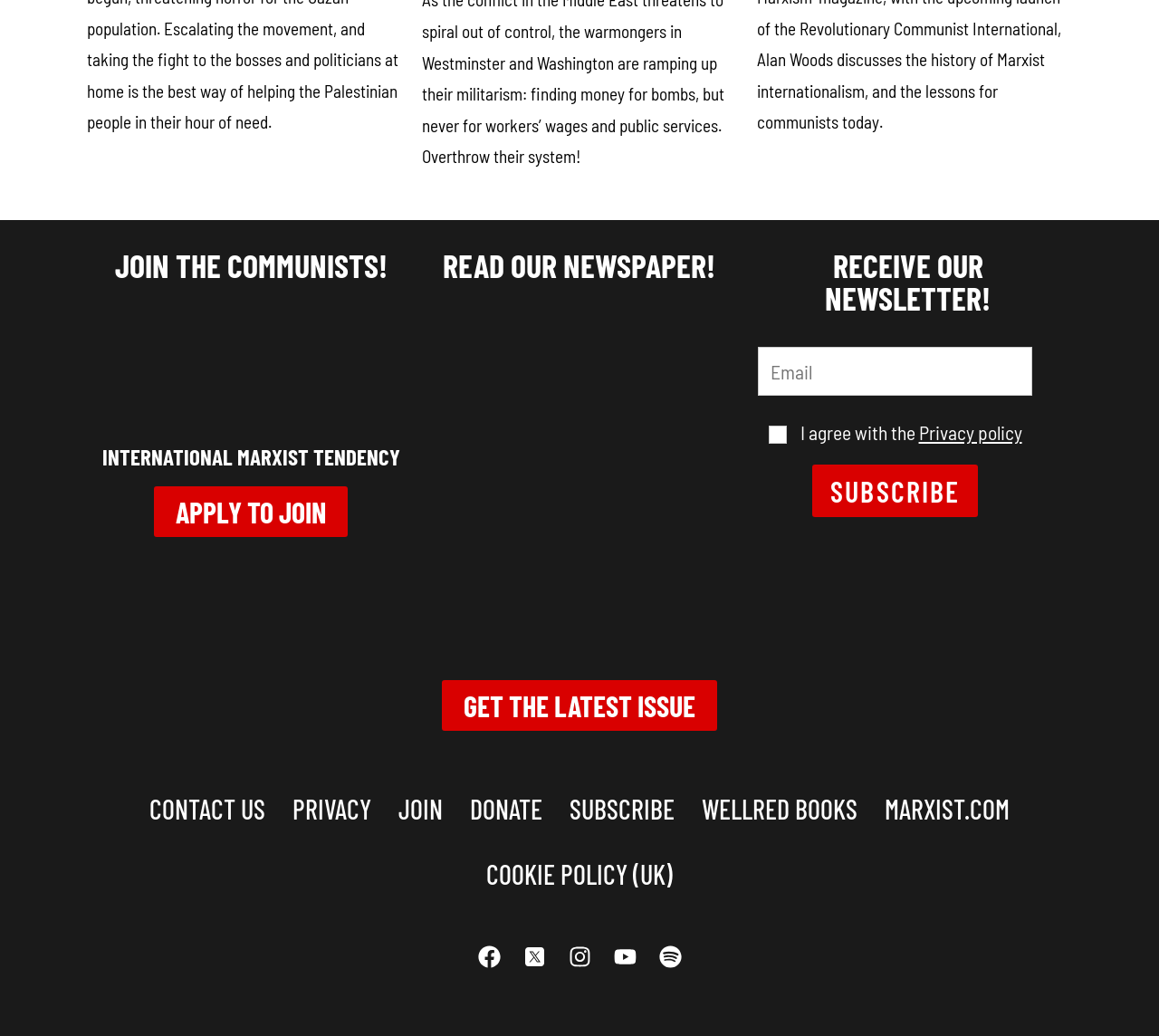Locate the bounding box coordinates of the clickable area needed to fulfill the instruction: "Click the 'APPLY TO JOIN' link".

[0.133, 0.47, 0.3, 0.518]